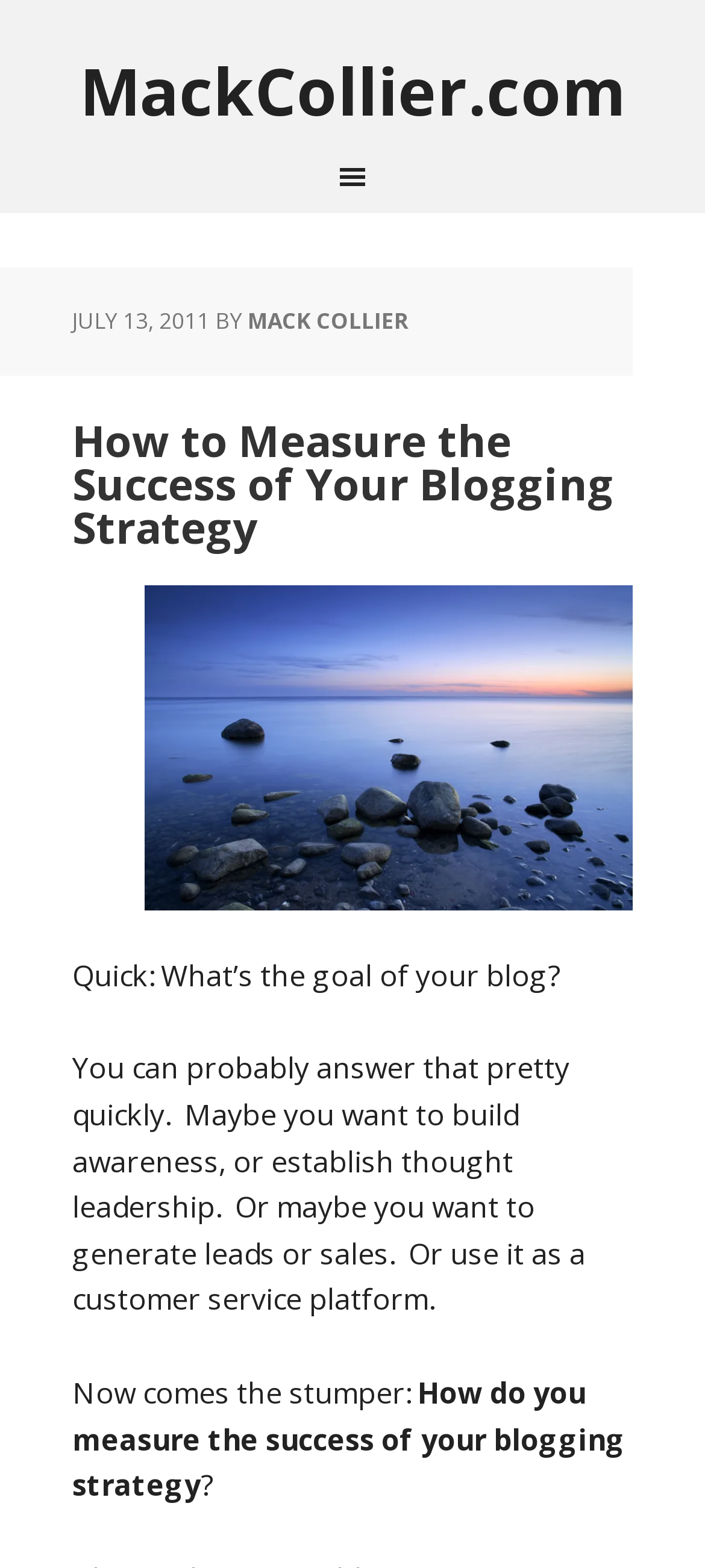Please provide a brief answer to the following inquiry using a single word or phrase:
What is the author of the blog post?

MACK COLLIER